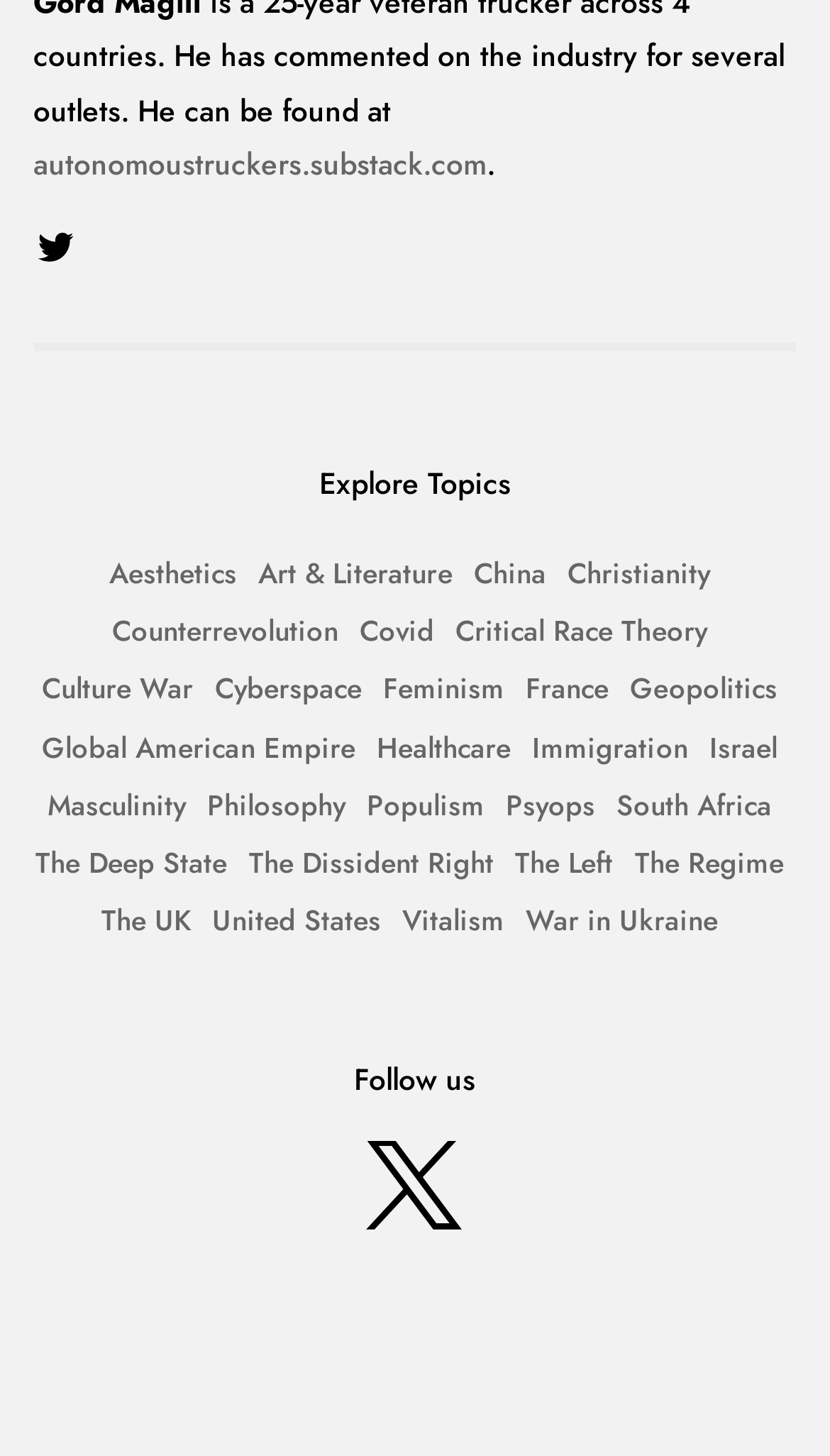Pinpoint the bounding box coordinates of the clickable element to carry out the following instruction: "Open the link to the War in Ukraine topic."

[0.634, 0.617, 0.865, 0.648]